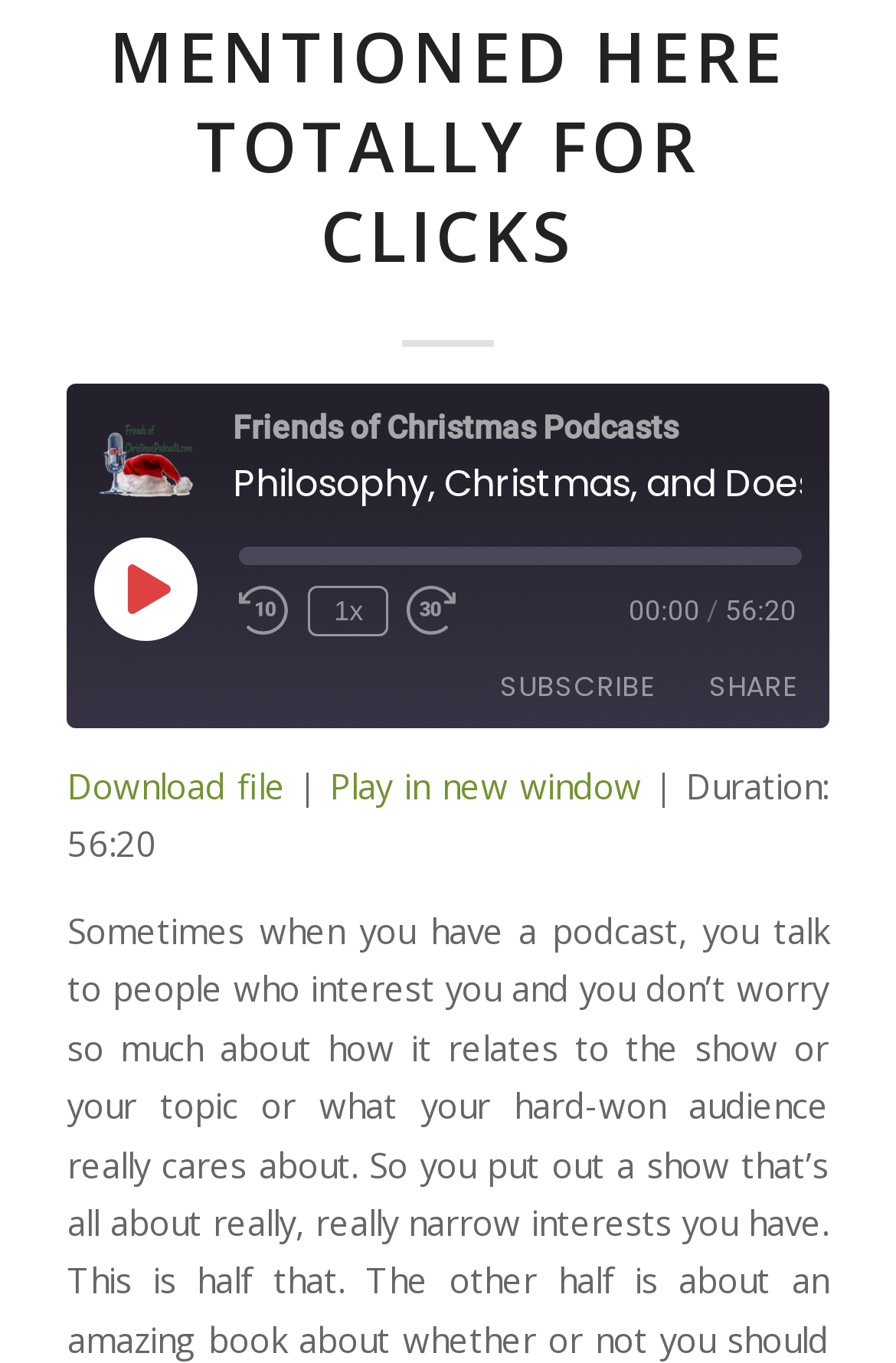Please identify the bounding box coordinates of the clickable area that will fulfill the following instruction: "Subscribe to the podcast". The coordinates should be in the format of four float numbers between 0 and 1, i.e., [left, top, right, bottom].

[0.533, 0.48, 0.756, 0.527]